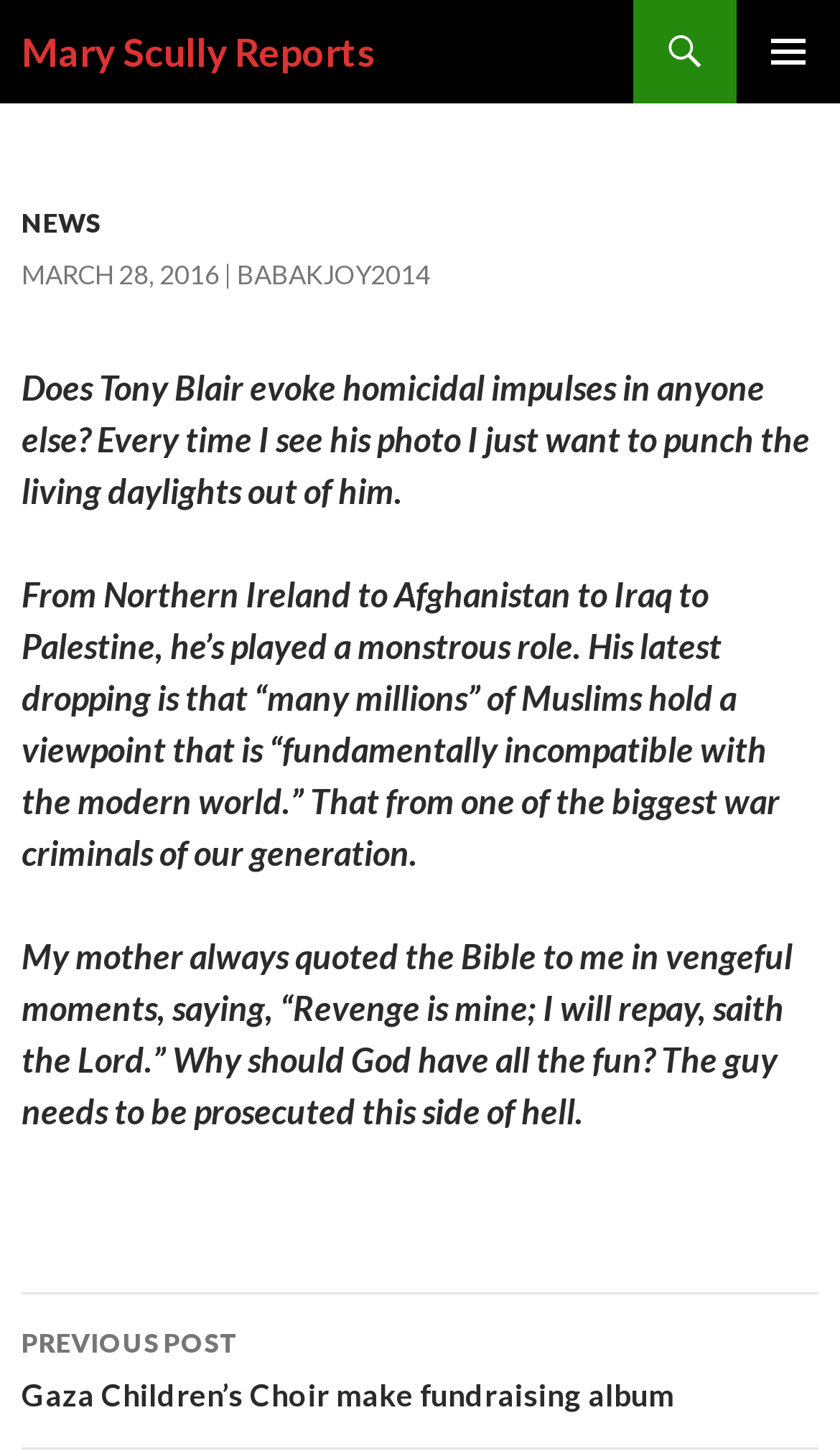Please provide a one-word or phrase answer to the question: 
What is the topic of the article?

Tony Blair's comments